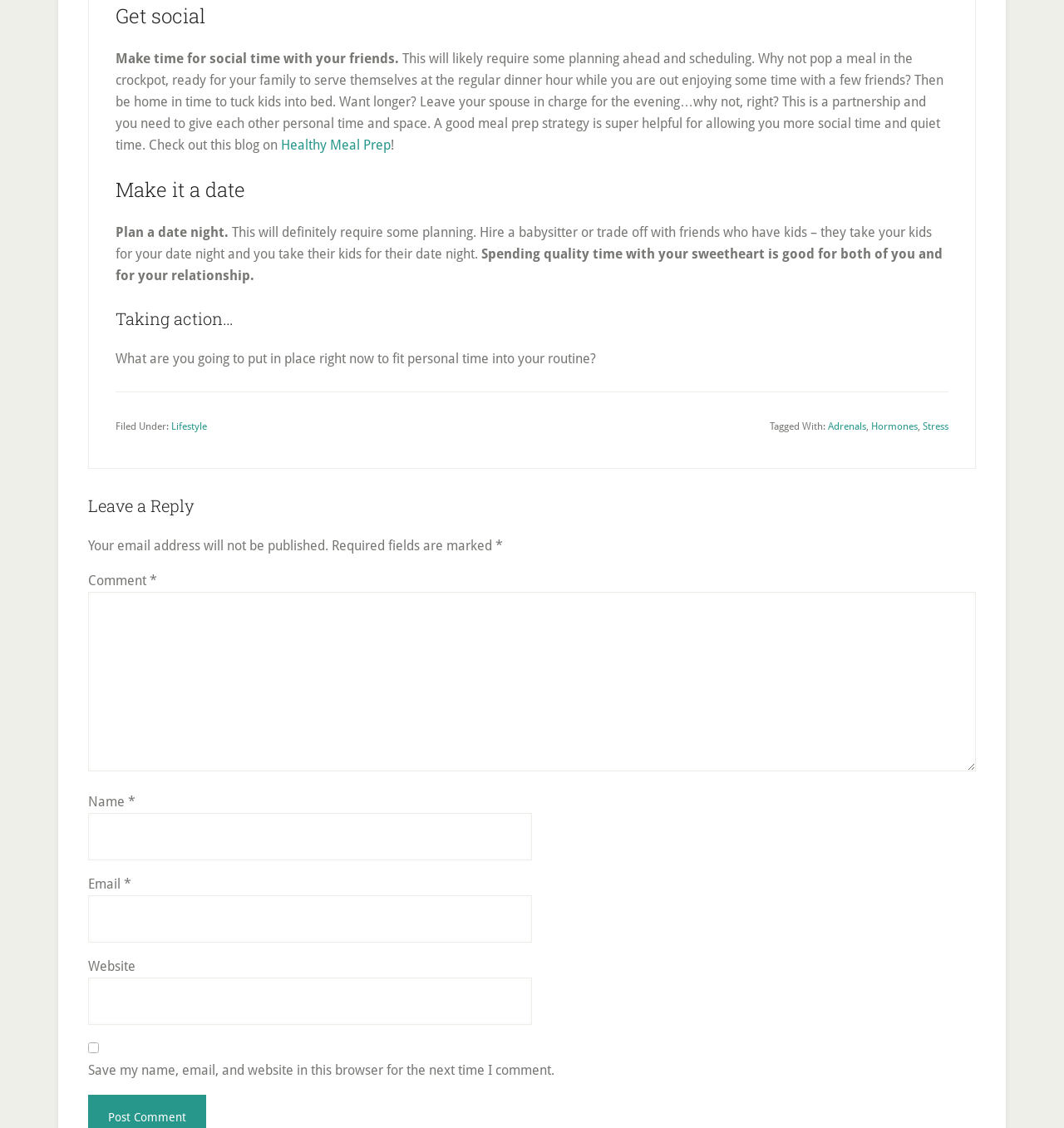Use a single word or phrase to answer the question: What is the purpose of hiring a babysitter?

Date night